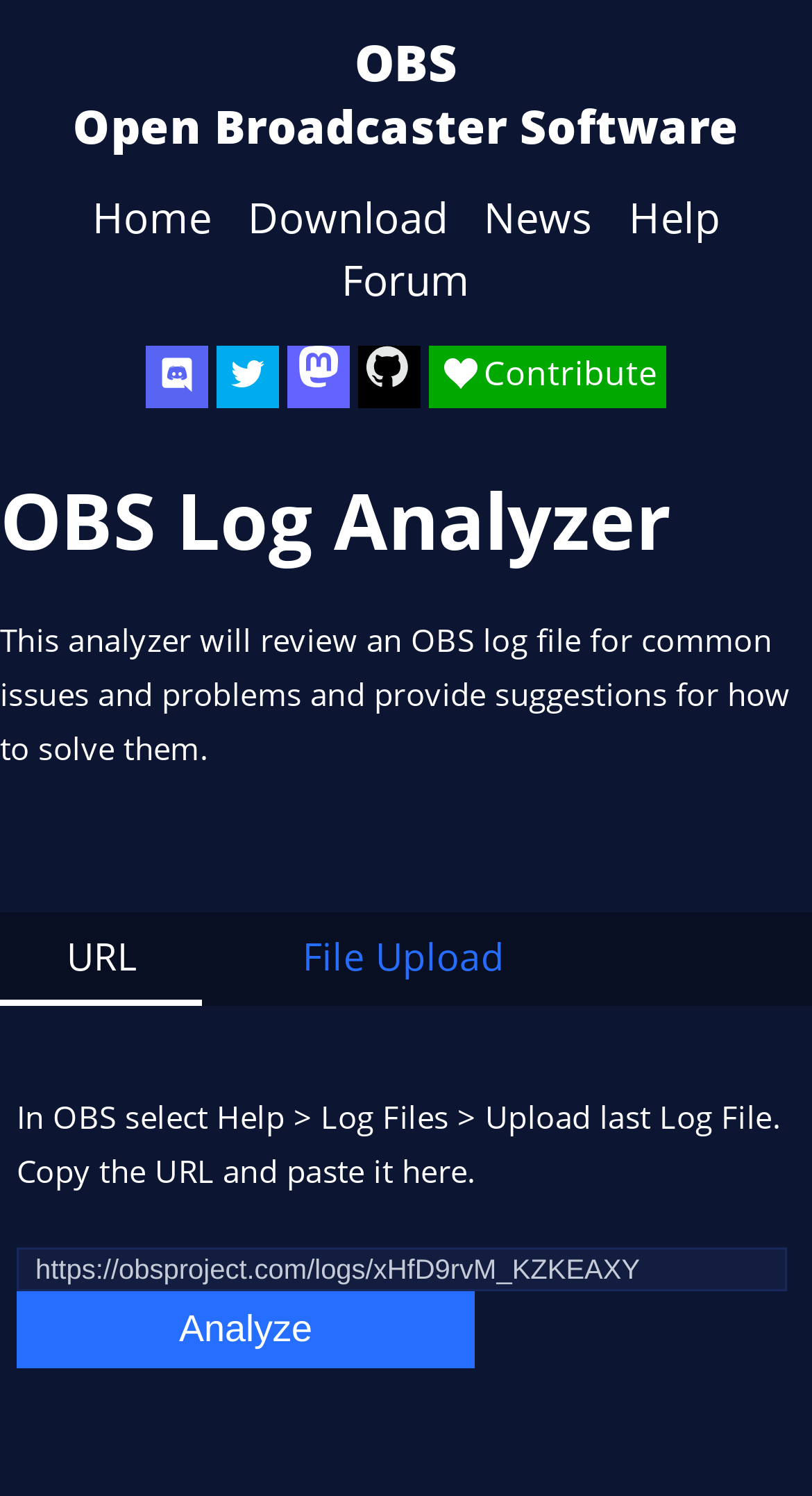Determine the main headline from the webpage and extract its text.

OBS Log Analyzer